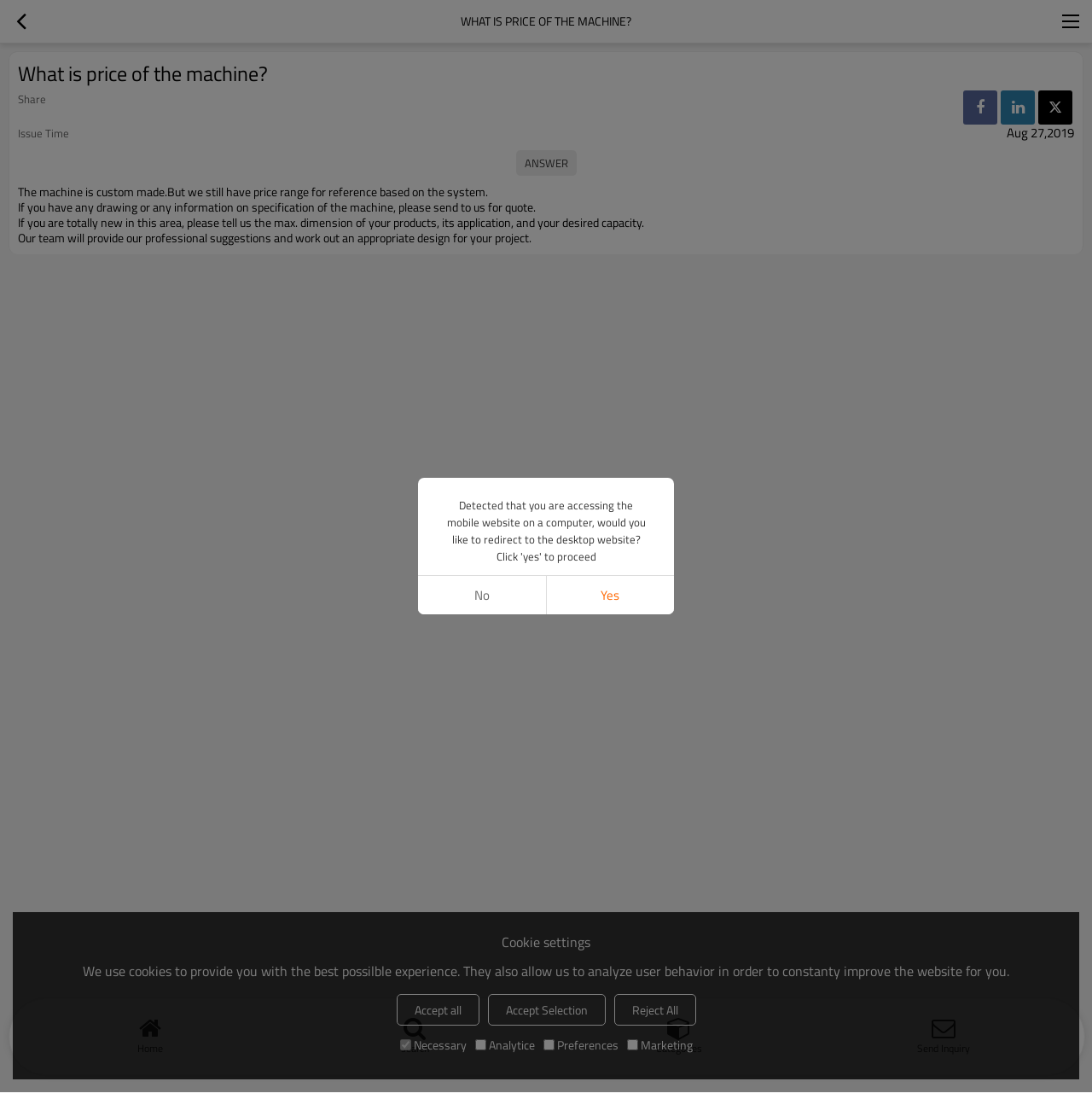How can I get a quote for the machine?
Please answer the question as detailed as possible based on the image.

The webpage suggests that if you have any drawing or information on the specification of the machine, you should send it to the manufacturer for a quote. This implies that providing detailed information about your requirements will help the manufacturer provide an accurate quote for the machine.